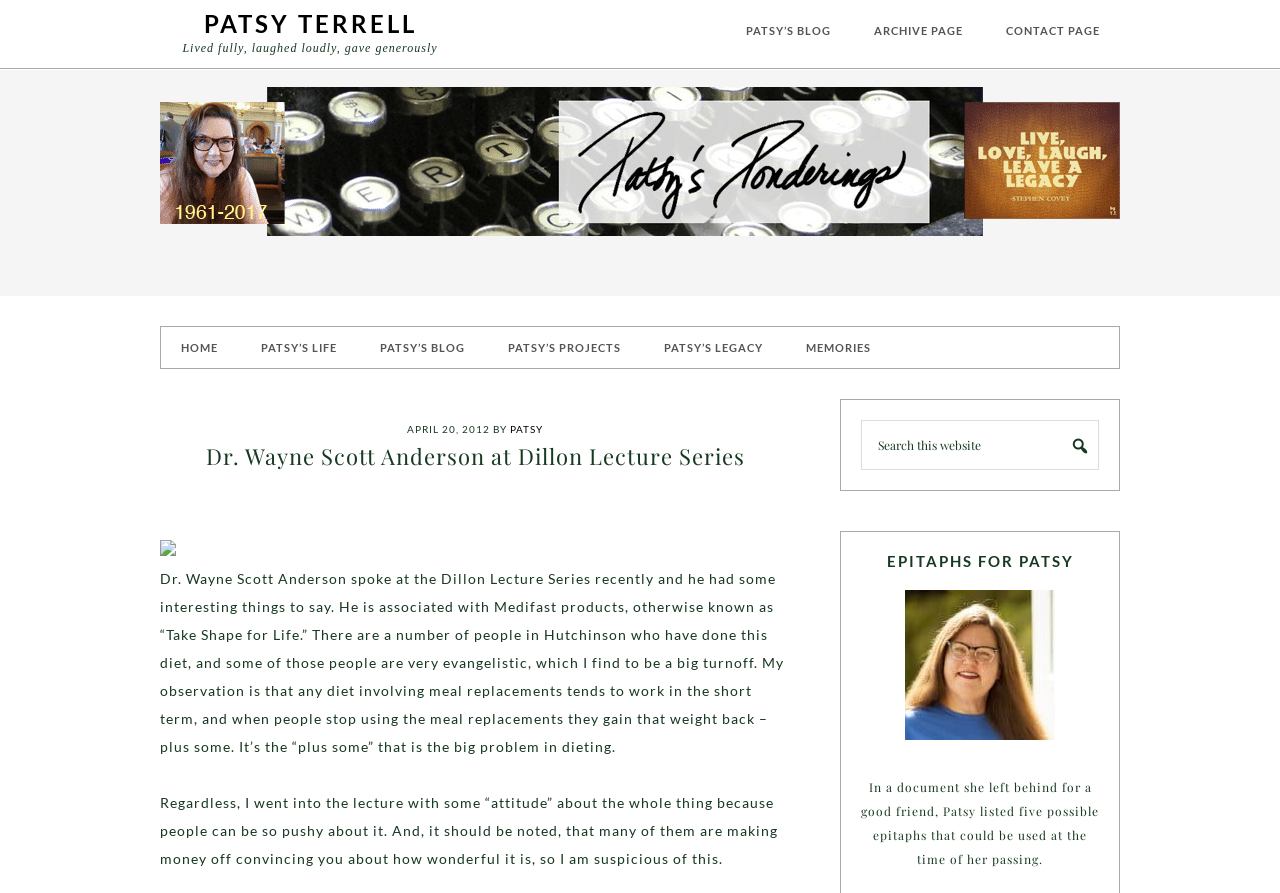Determine the bounding box coordinates of the target area to click to execute the following instruction: "Search this website."

[0.673, 0.47, 0.859, 0.526]